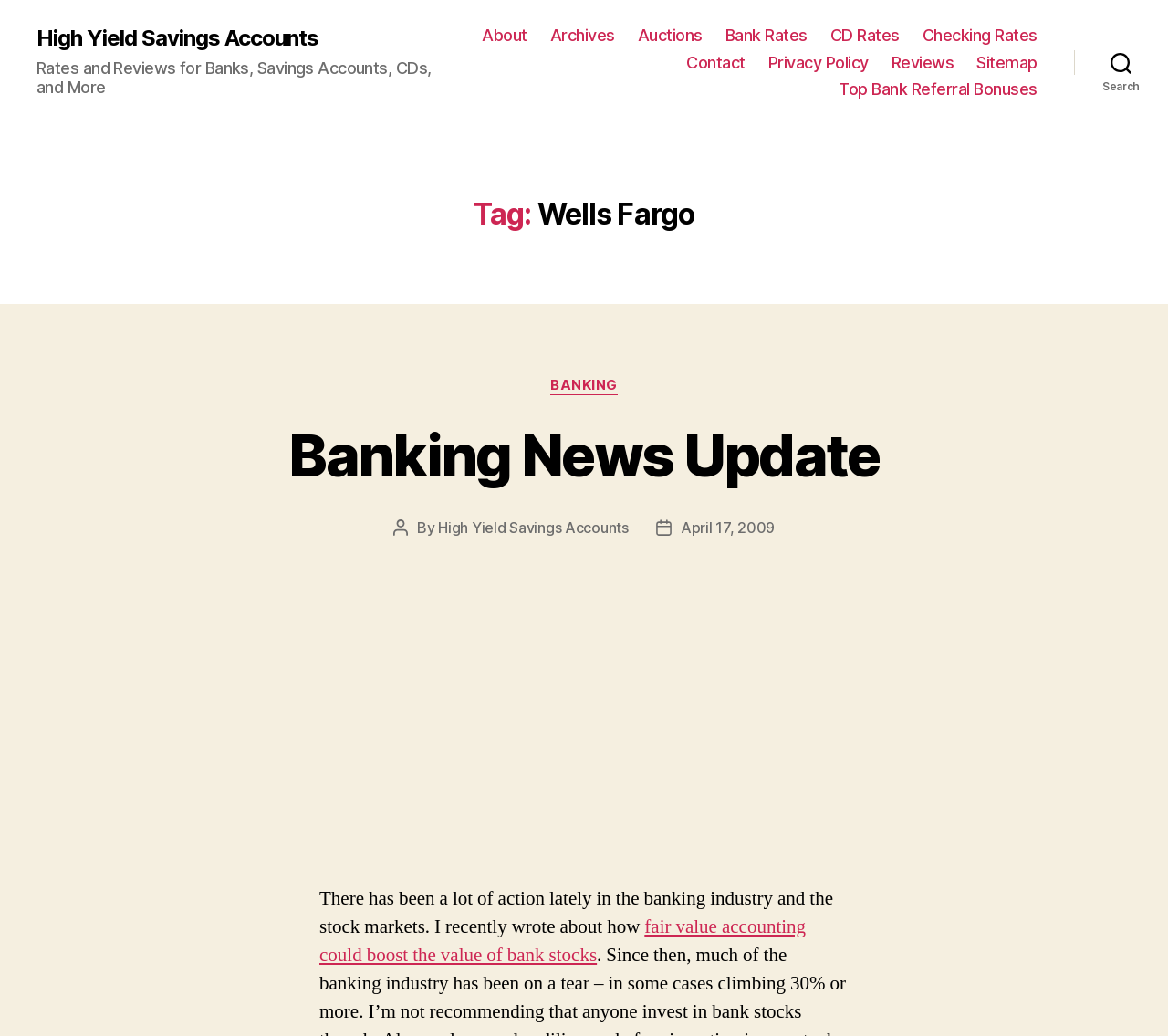Please locate the bounding box coordinates of the element's region that needs to be clicked to follow the instruction: "Check the post date". The bounding box coordinates should be provided as four float numbers between 0 and 1, i.e., [left, top, right, bottom].

[0.567, 0.502, 0.594, 0.541]